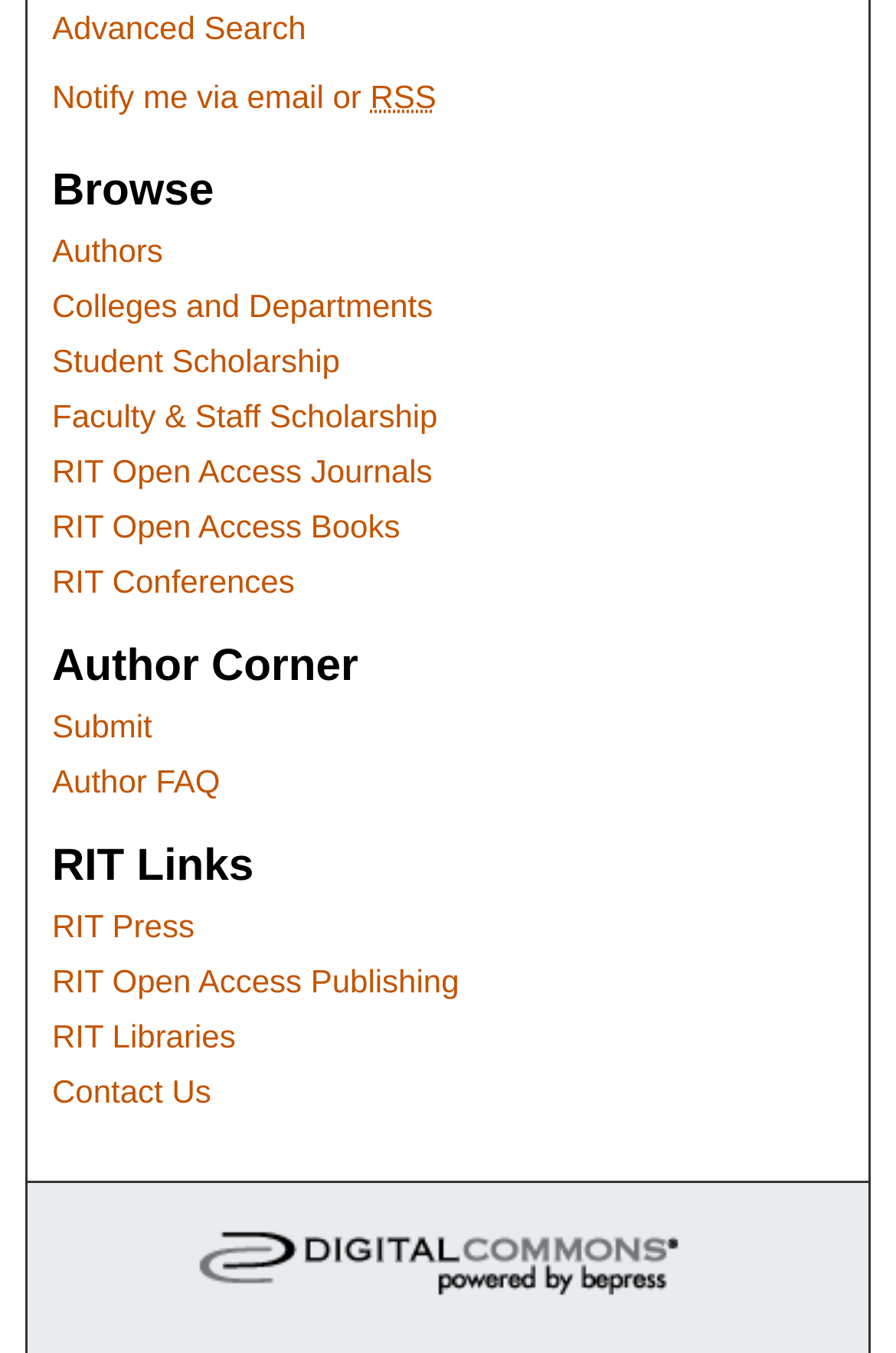What is the last link under the 'RIT Links' heading?
Based on the screenshot, provide your answer in one word or phrase.

Contact Us